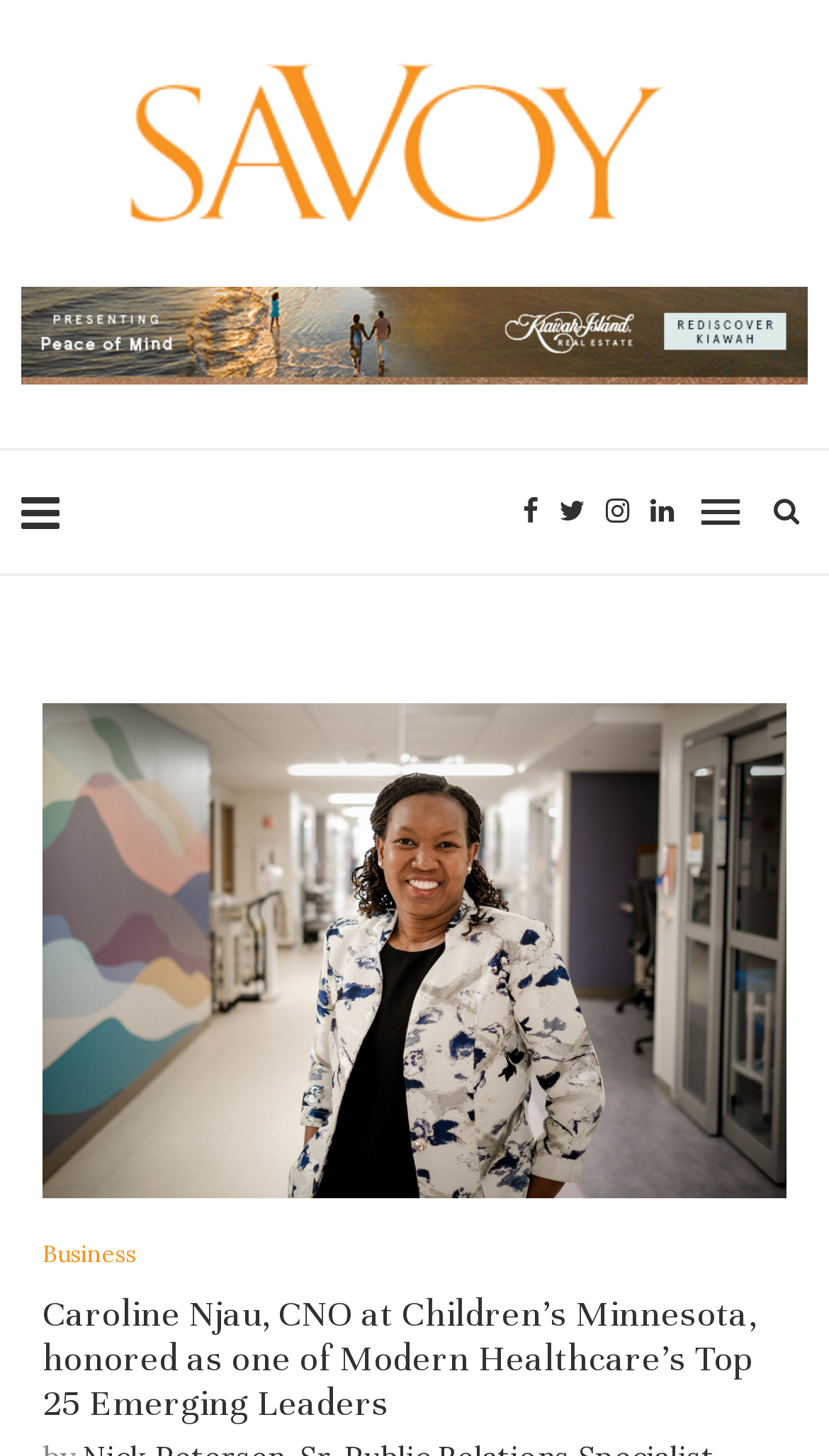What is the category of the news article? Refer to the image and provide a one-word or short phrase answer.

Business